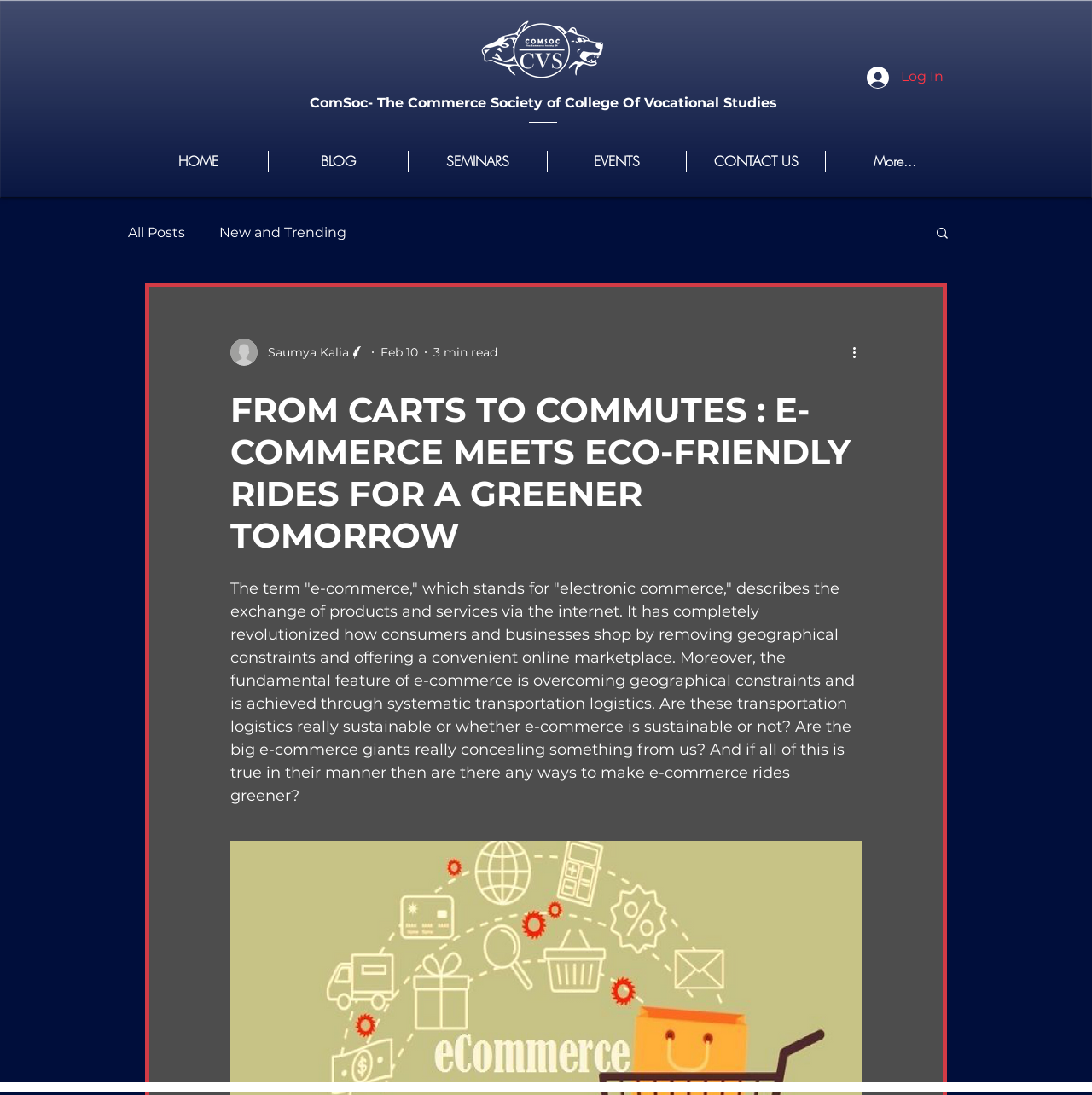Can you look at the image and give a comprehensive answer to the question:
What is the topic of the blog post?

The topic of the blog post can be inferred from the heading 'FROM CARTS TO COMMUTES : E-COMMERCE MEETS ECO-FRIENDLY RIDES FOR A GREENER TOMORROW' and the static text that follows, which discusses the relationship between e-commerce and sustainable transportation.